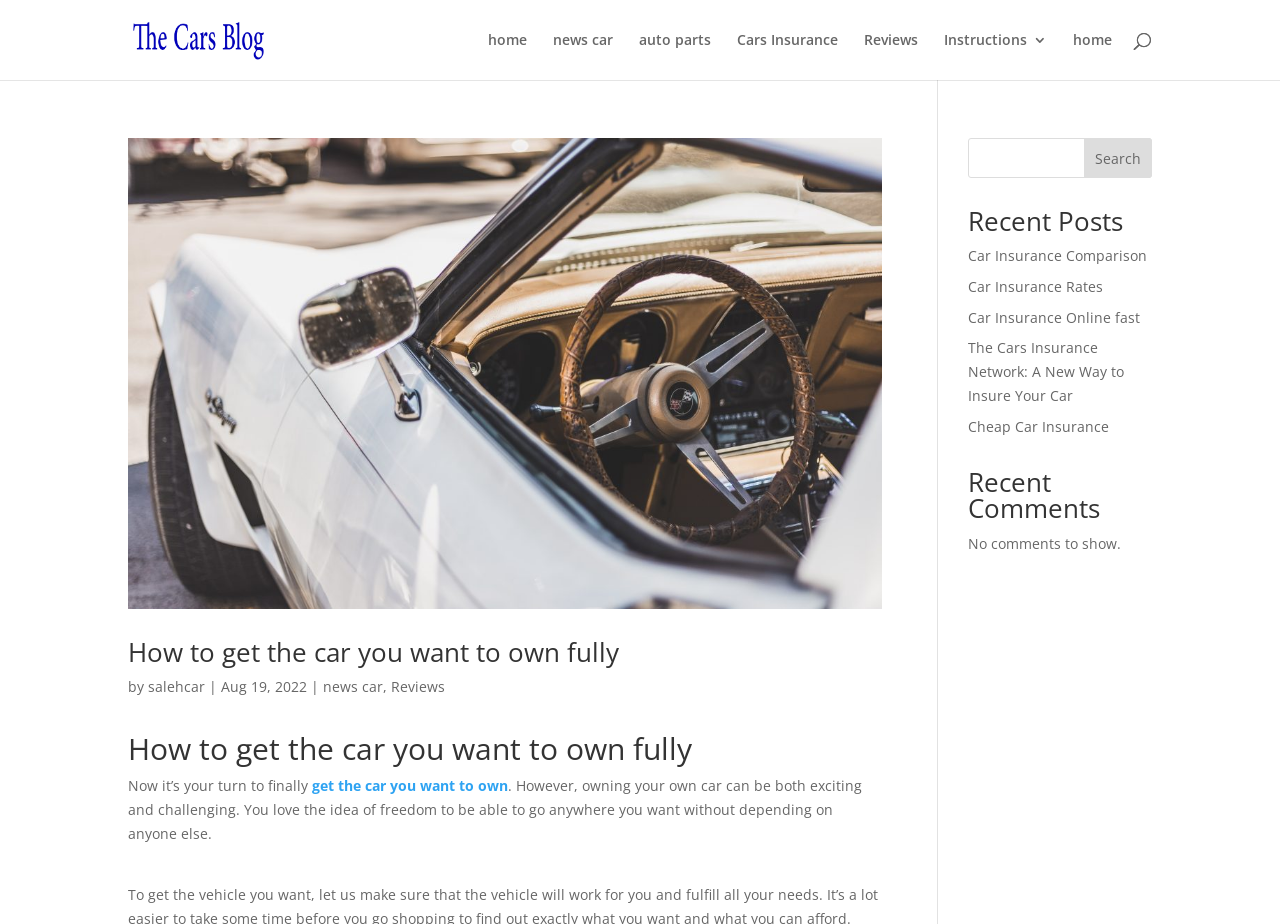Locate the bounding box coordinates of the element that should be clicked to fulfill the instruction: "click on the link to car insurance comparison".

[0.756, 0.266, 0.896, 0.287]